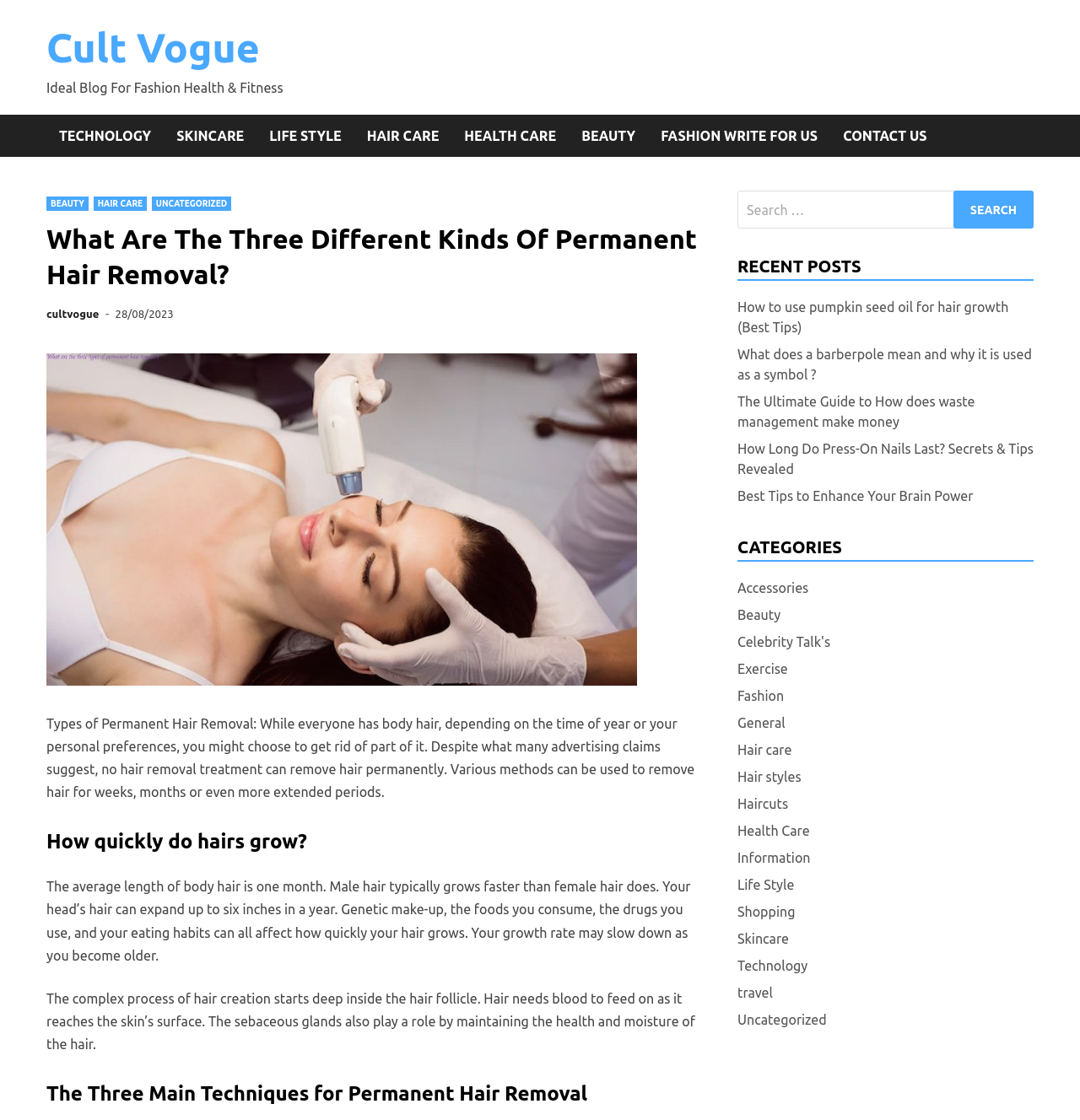What is the format of the date listed next to the article title?
Using the visual information, answer the question in a single word or phrase.

DD/MM/YYYY